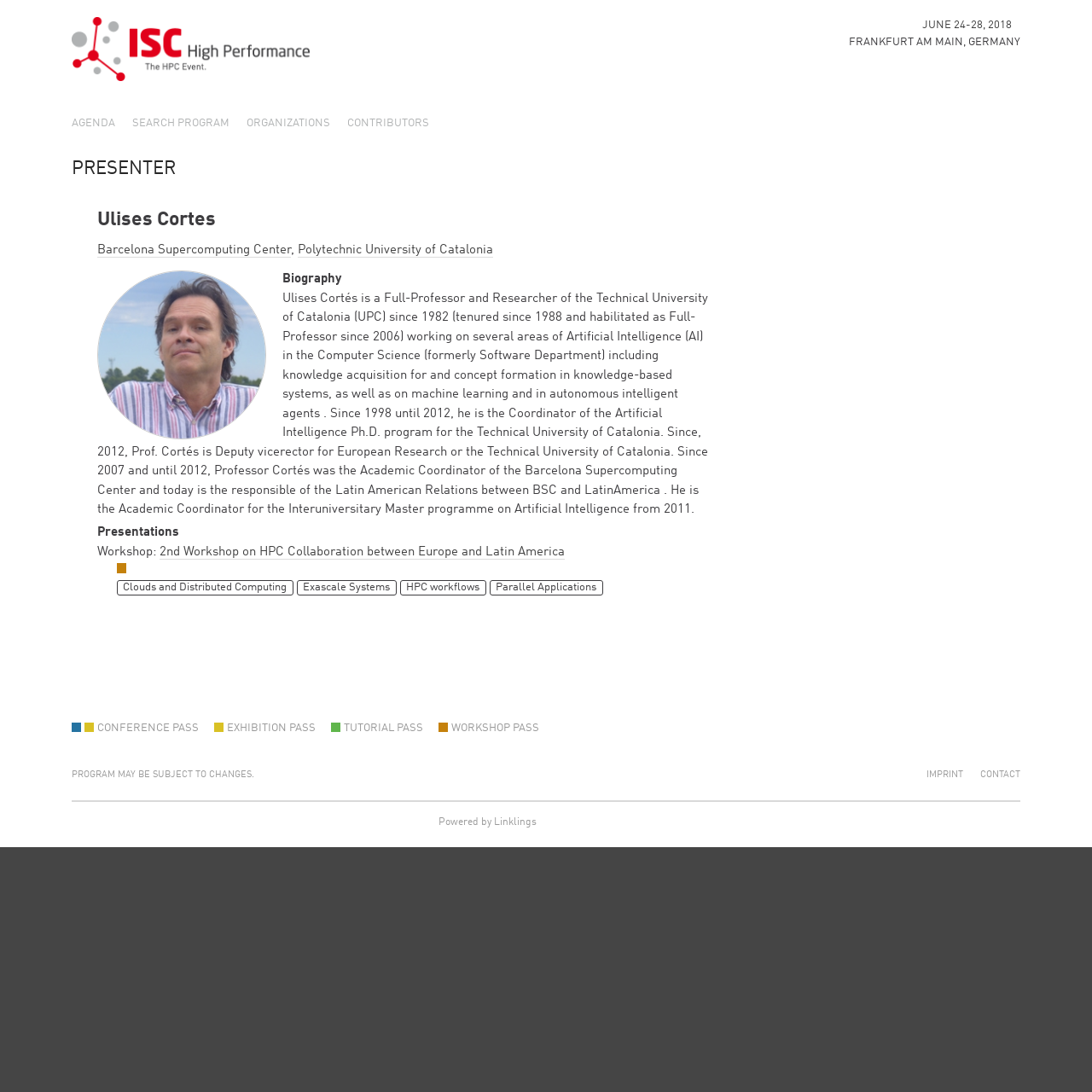Based on the element description Barcelona Supercomputing Center, identify the bounding box coordinates for the UI element. The coordinates should be in the format (top-left x, top-left y, bottom-right x, bottom-right y) and within the 0 to 1 range.

[0.066, 0.247, 0.257, 0.261]